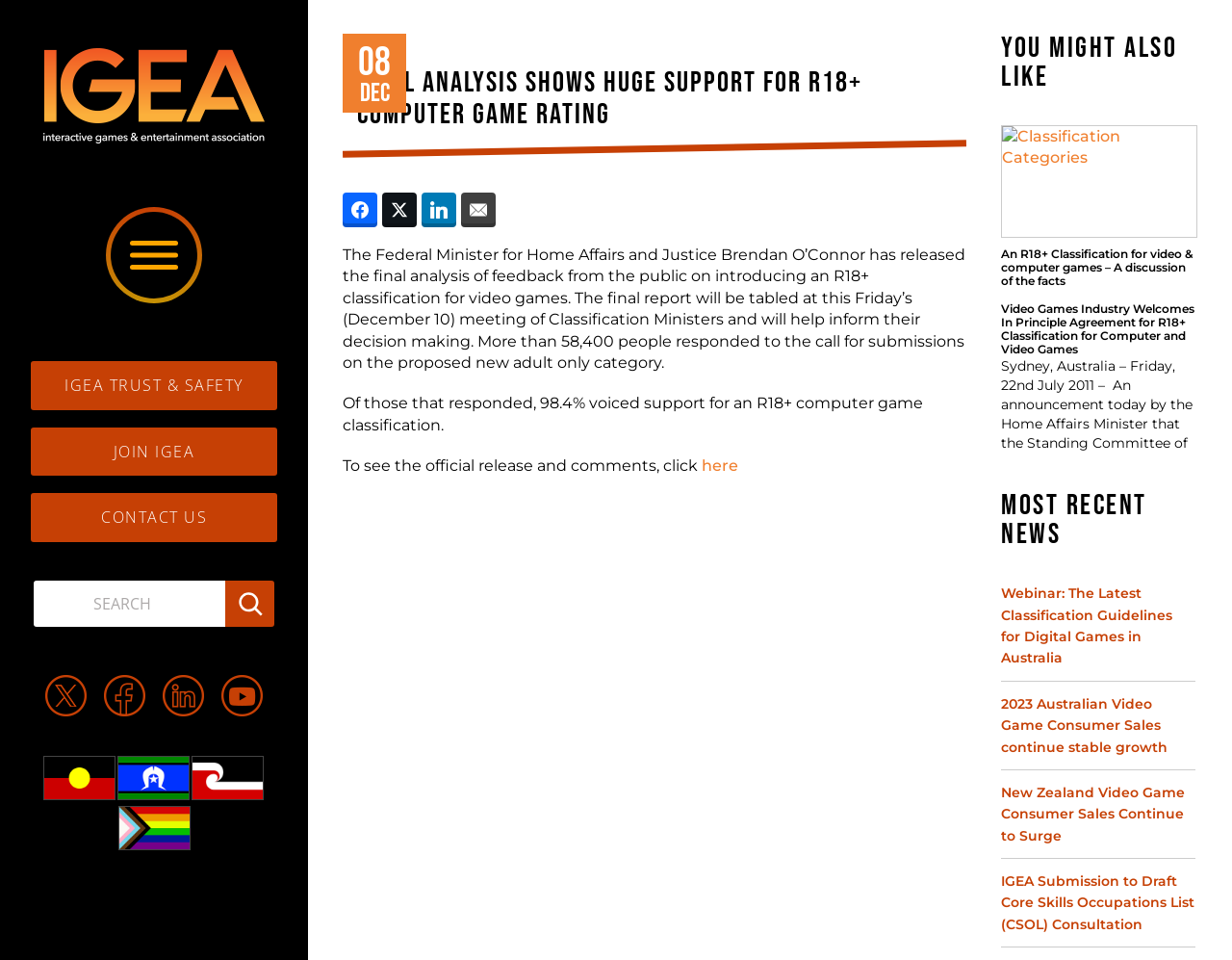Please reply with a single word or brief phrase to the question: 
What is the purpose of the 'Search' button?

To search the website